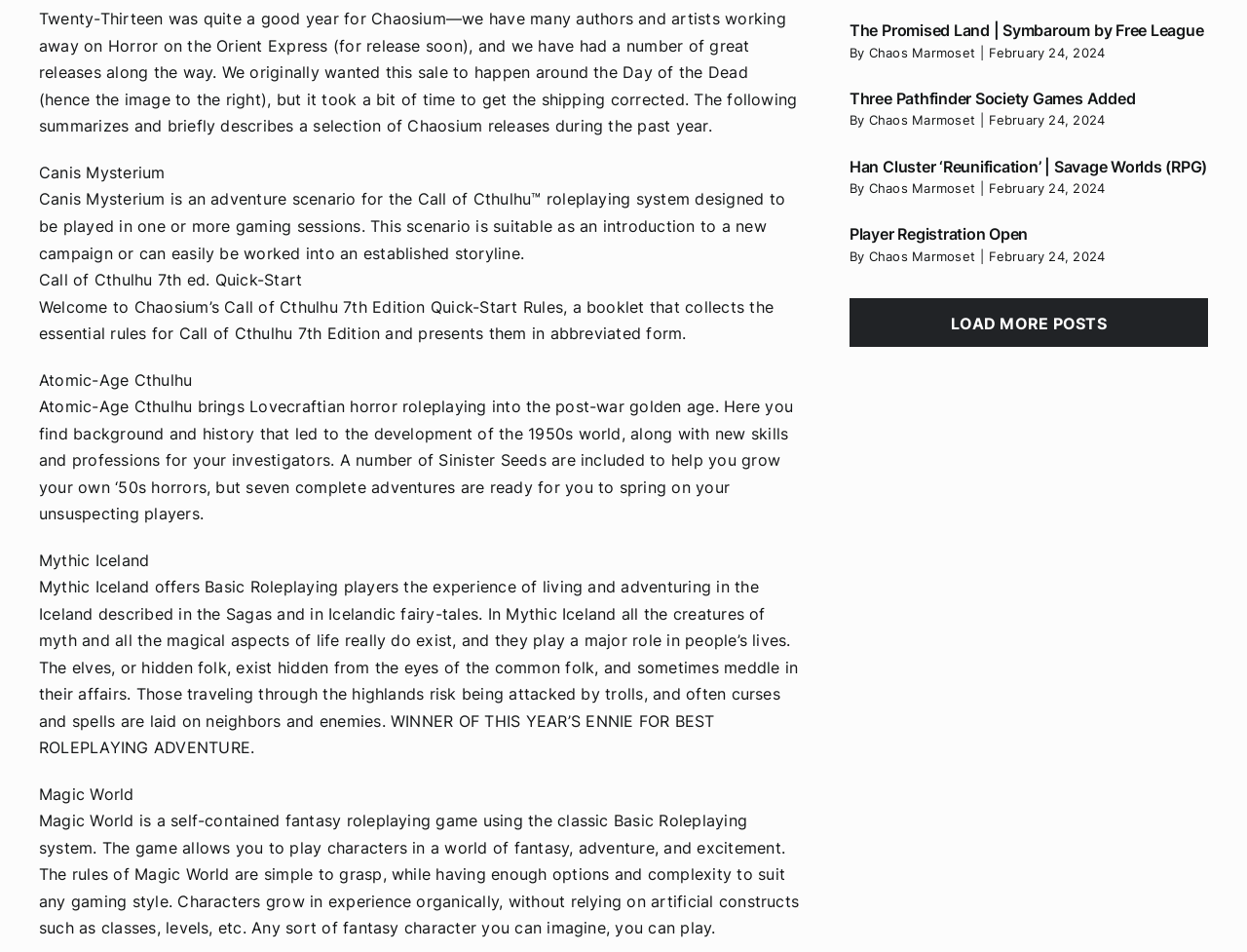Based on the provided description, "Chaos Marmoset", find the bounding box of the corresponding UI element in the screenshot.

[0.697, 0.261, 0.782, 0.277]